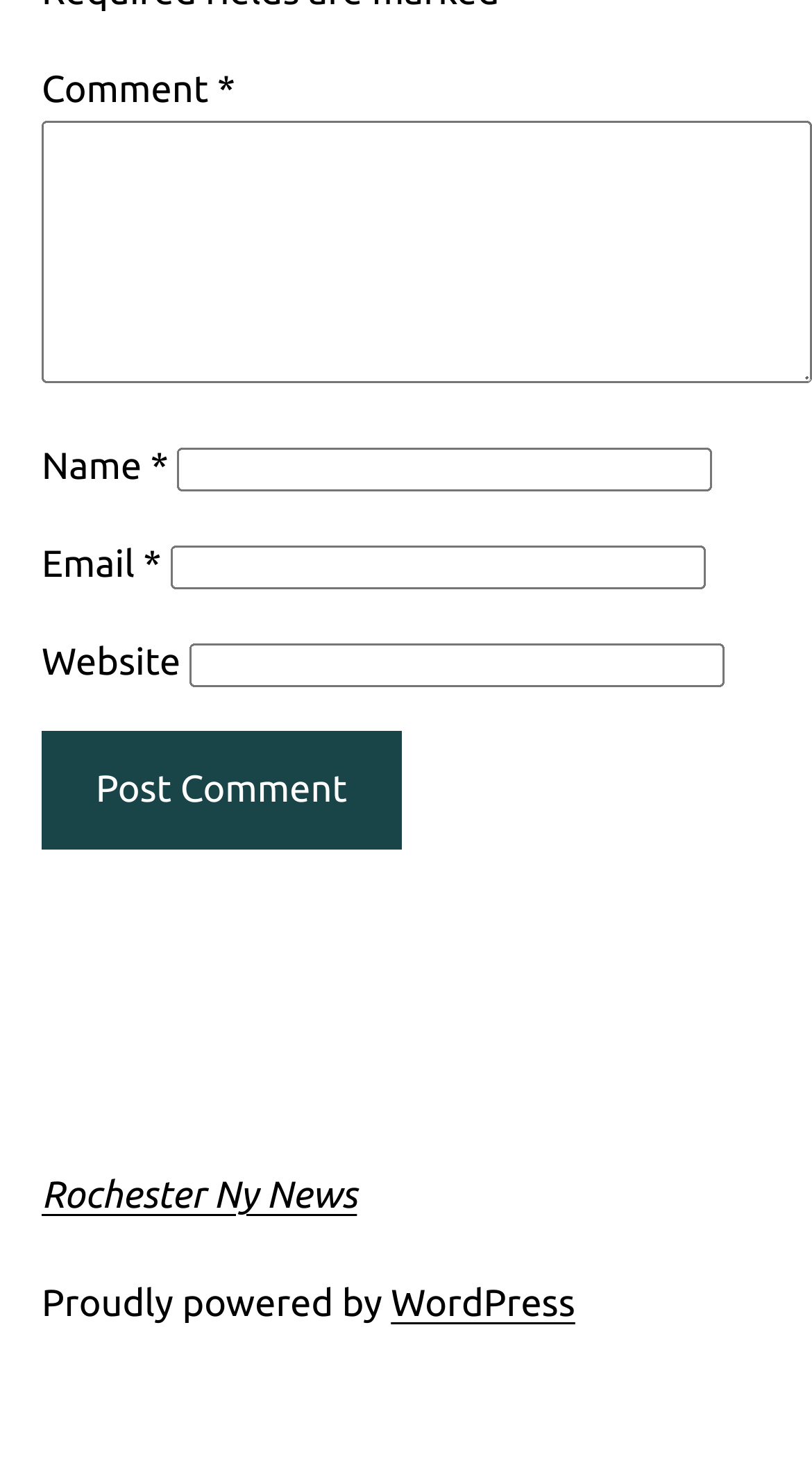Please give a succinct answer to the question in one word or phrase:
What is the text of the link at the bottom of the page?

WordPress